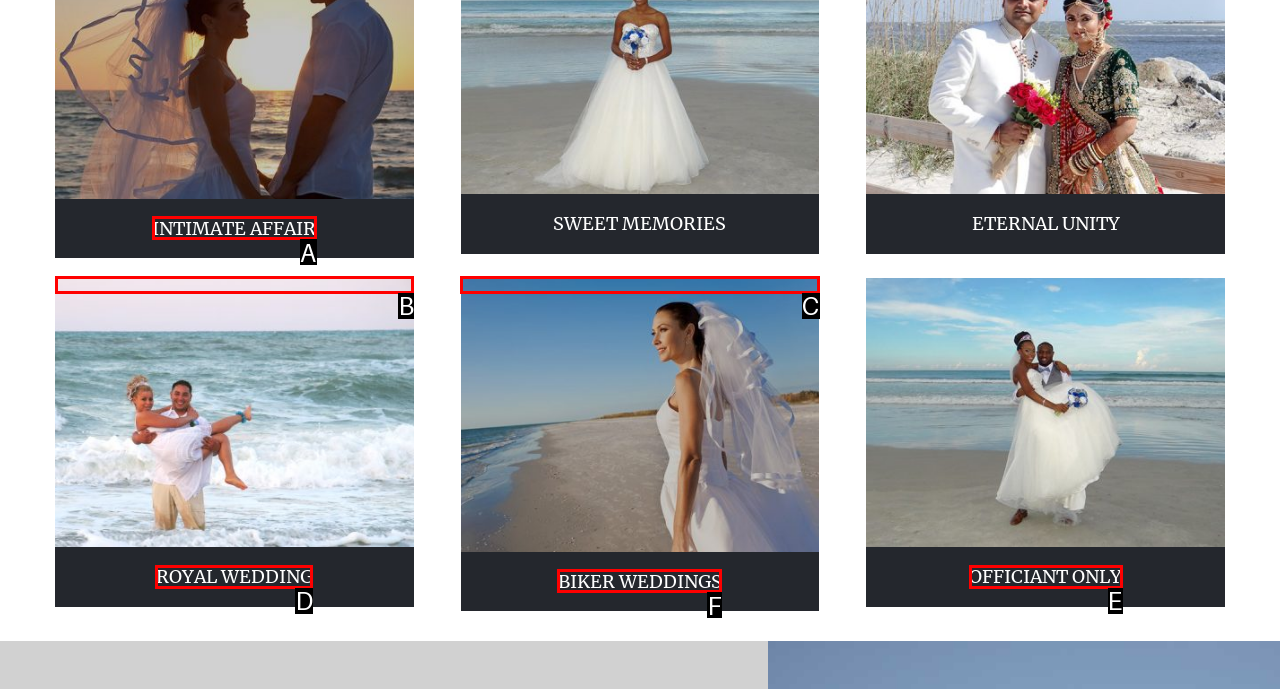Select the letter that aligns with the description: INTIMATE AFFAIR. Answer with the letter of the selected option directly.

A